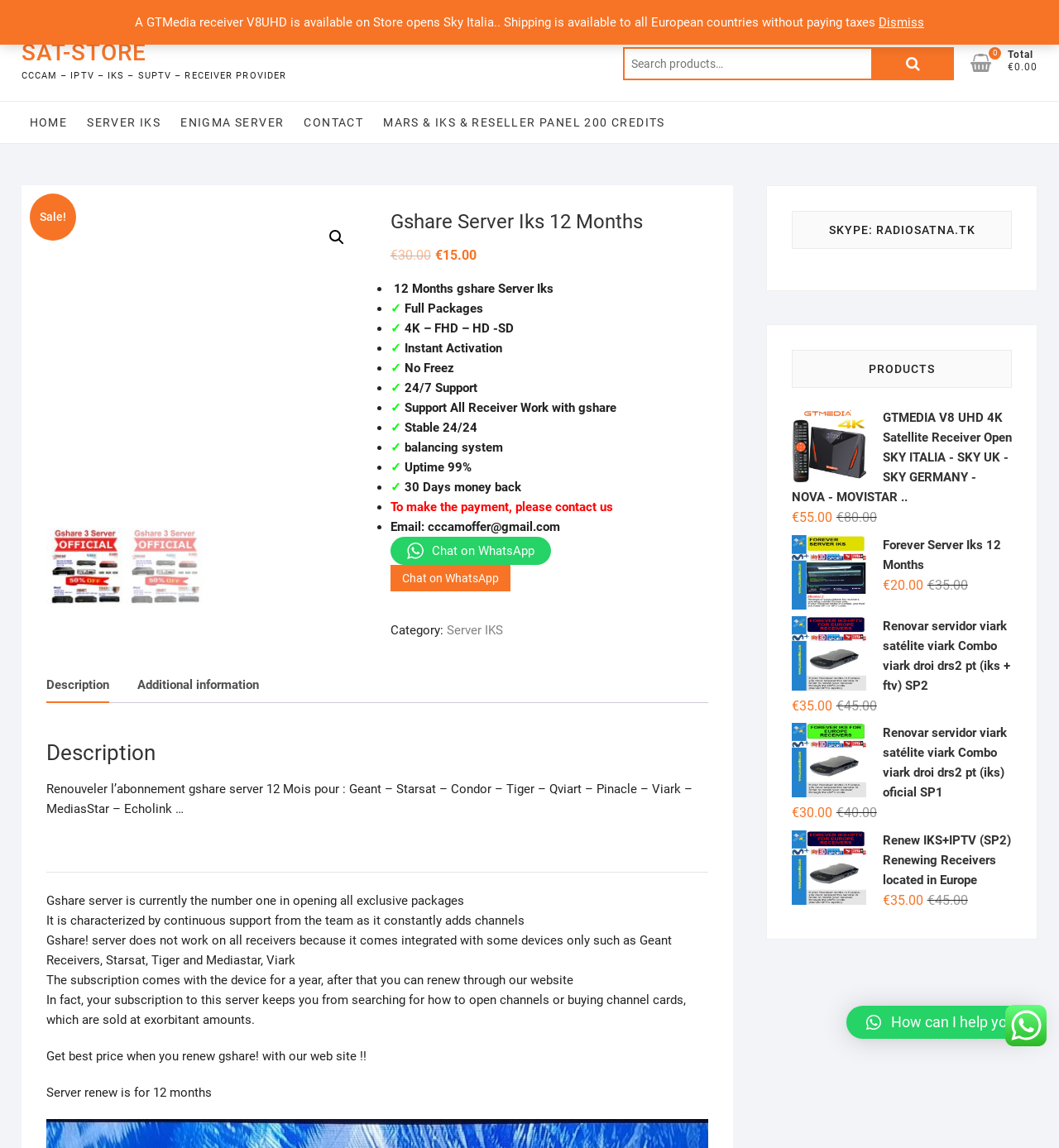What is the original price of Gshare Server Iks 12 Months?
Provide a detailed answer to the question, using the image to inform your response.

The original price of Gshare Server Iks 12 Months can be found in the webpage by looking at the 'Original price was:' section, which states '€30.00'.